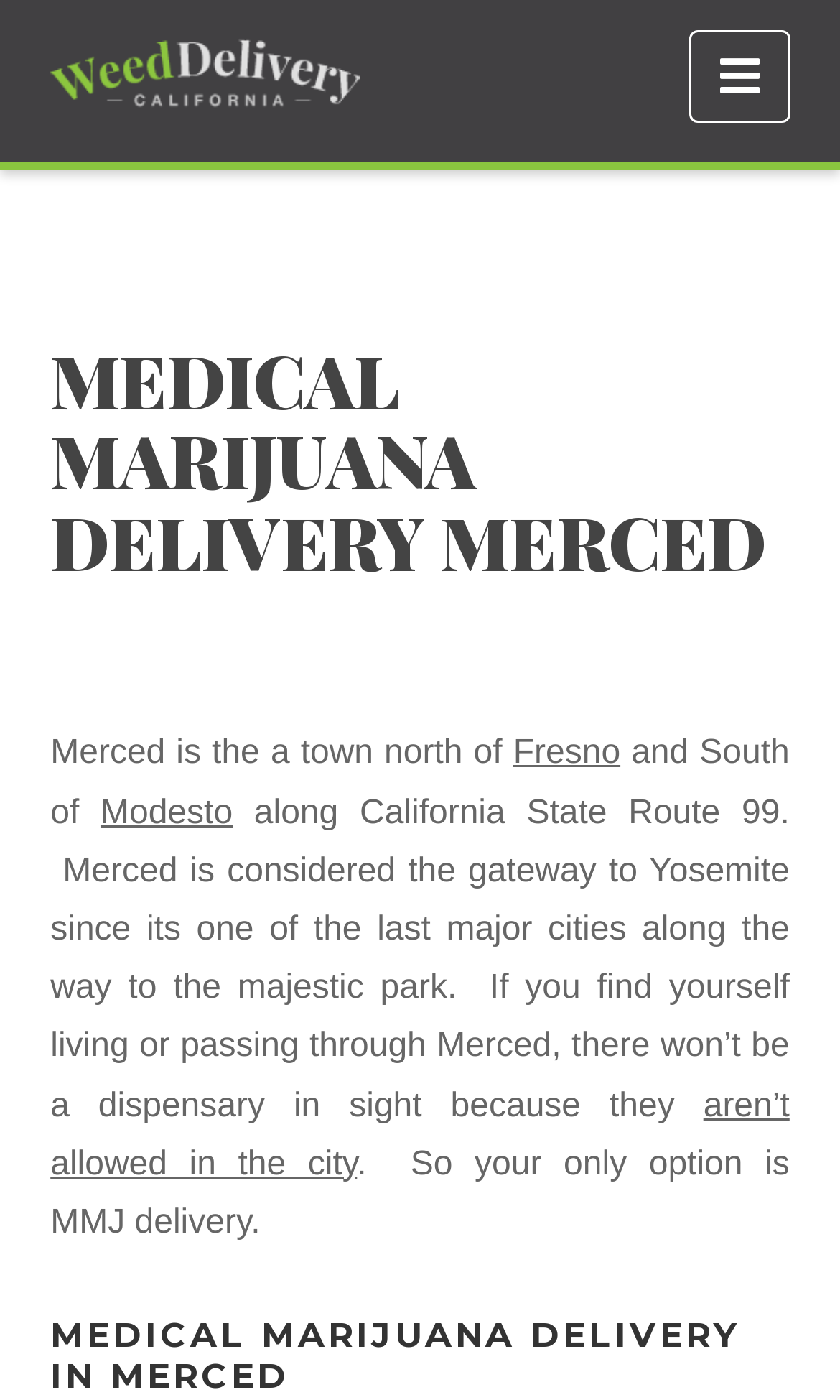Locate the bounding box of the UI element based on this description: "parent_node: Navigation". Provide four float numbers between 0 and 1 as [left, top, right, bottom].

[0.06, 0.015, 0.522, 0.082]